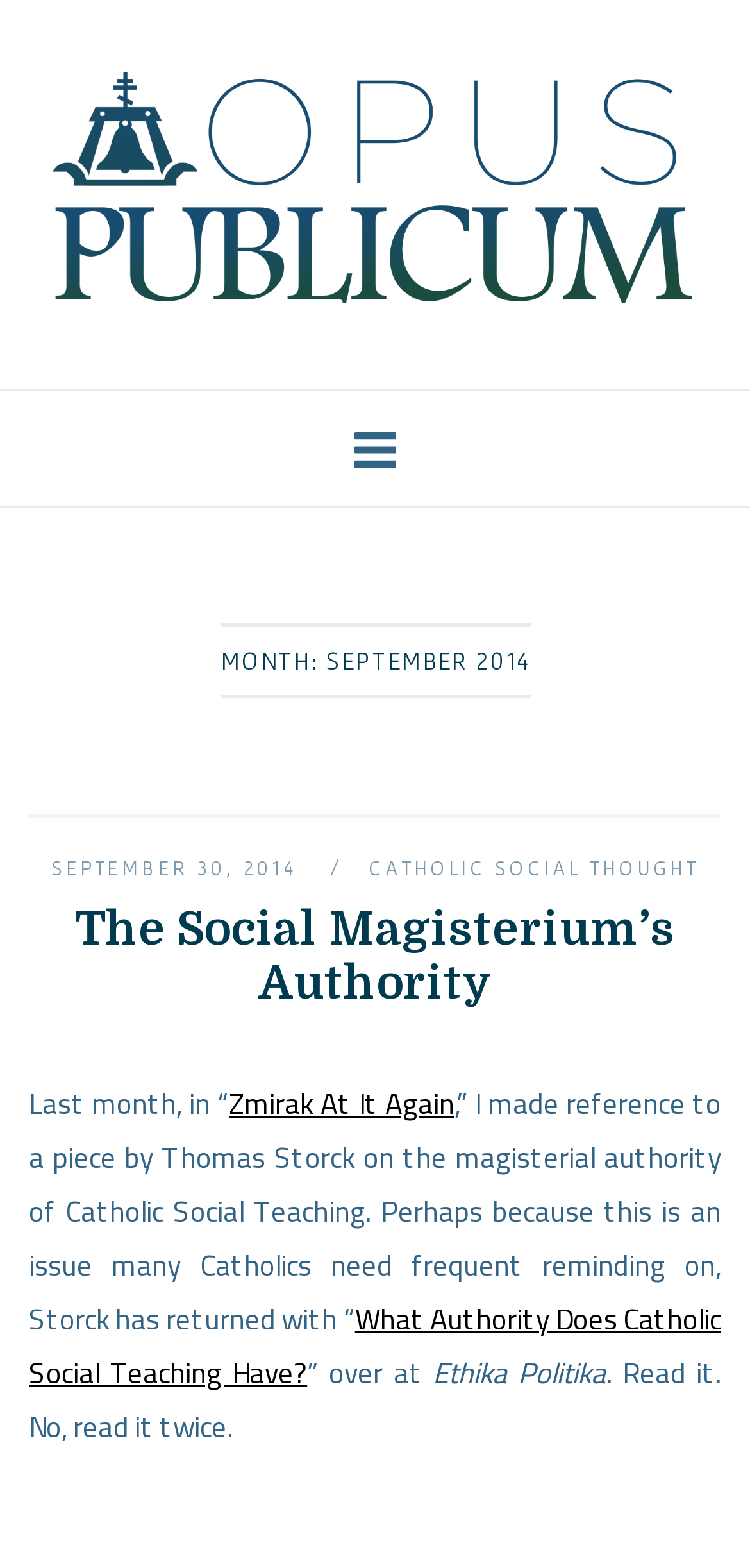Explain the webpage in detail.

The webpage is about Opus Publicum, a blog or publication, with a focus on Catholic Social Thought. At the top left, there is a link to the "Home" page. Next to it, there is a button with an image, which is likely a menu button. 

Below the top navigation, there is a heading that reads "MONTH: SEPTEMBER 2014". Under this heading, there are several links and articles related to Catholic Social Thought. On the left side, there is a link to an article titled "SEPTEMBER 30, 2014", and on the right side, there is a link to "CATHOLIC SOCIAL THOUGHT". 

Further down, there is a heading that reads "The Social Magisterium’s Authority", which is likely the title of an article. The article discusses the magisterial authority of Catholic Social Teaching, referencing a previous piece by Thomas Storck. The text explains that Storck has written a new article, "What Authority Does Catholic Social Teaching Have?", which is linked to the article on Ethika Politika. The webpage encourages readers to read the article twice.